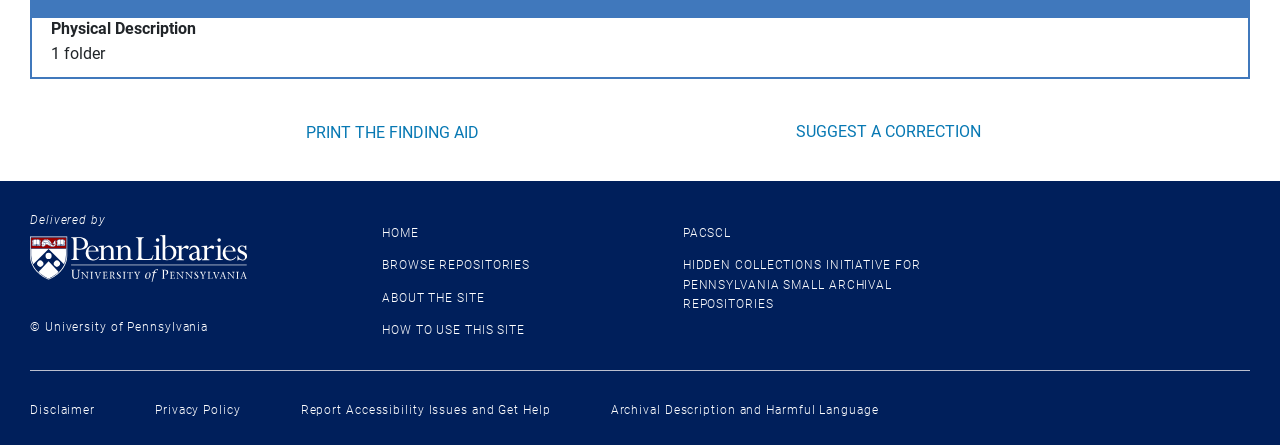Please find the bounding box coordinates of the clickable region needed to complete the following instruction: "Suggest a correction". The bounding box coordinates must consist of four float numbers between 0 and 1, i.e., [left, top, right, bottom].

[0.621, 0.273, 0.766, 0.316]